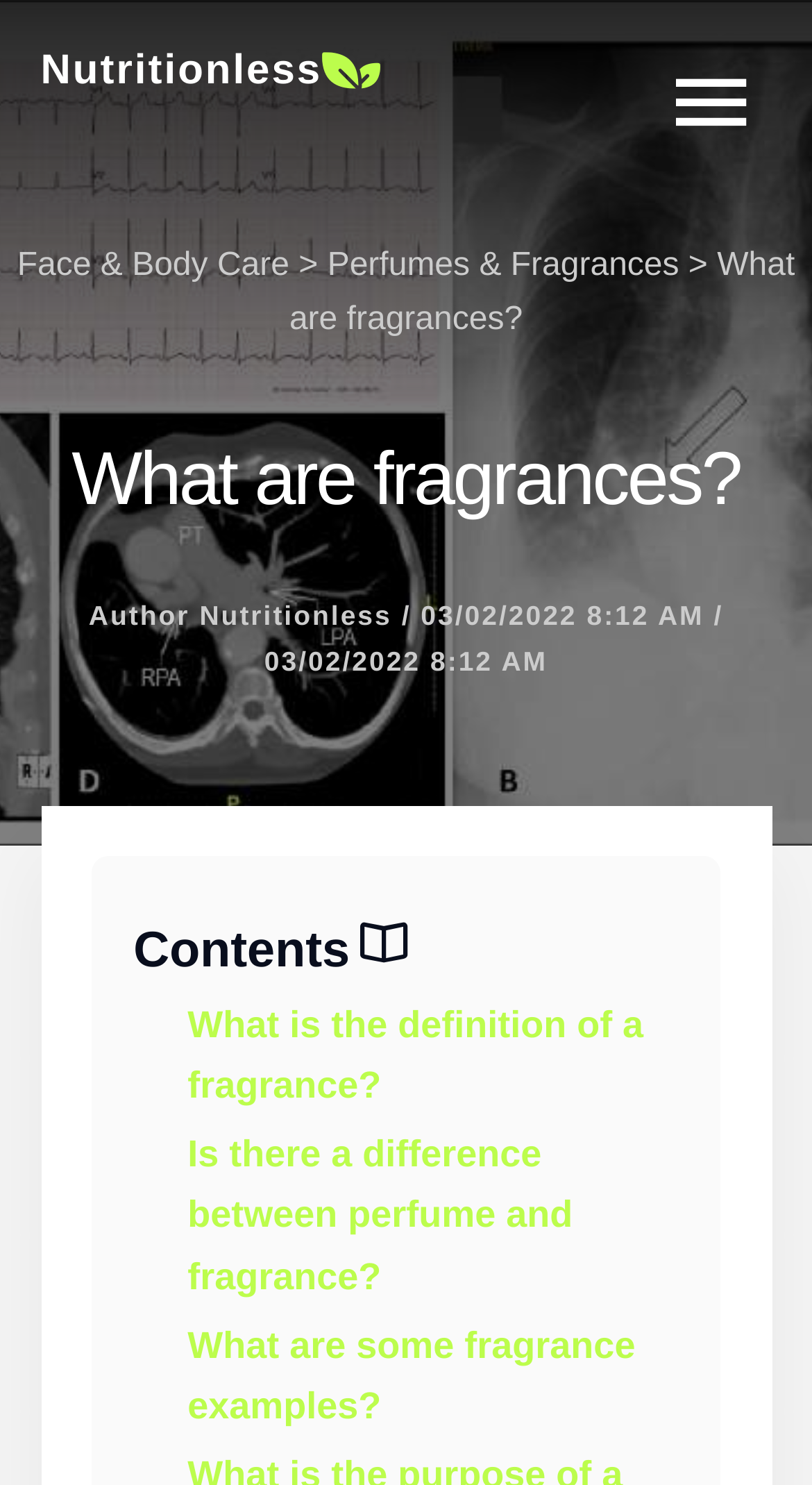Could you specify the bounding box coordinates for the clickable section to complete the following instruction: "Read the article about what are fragrances"?

[0.05, 0.292, 0.95, 0.353]